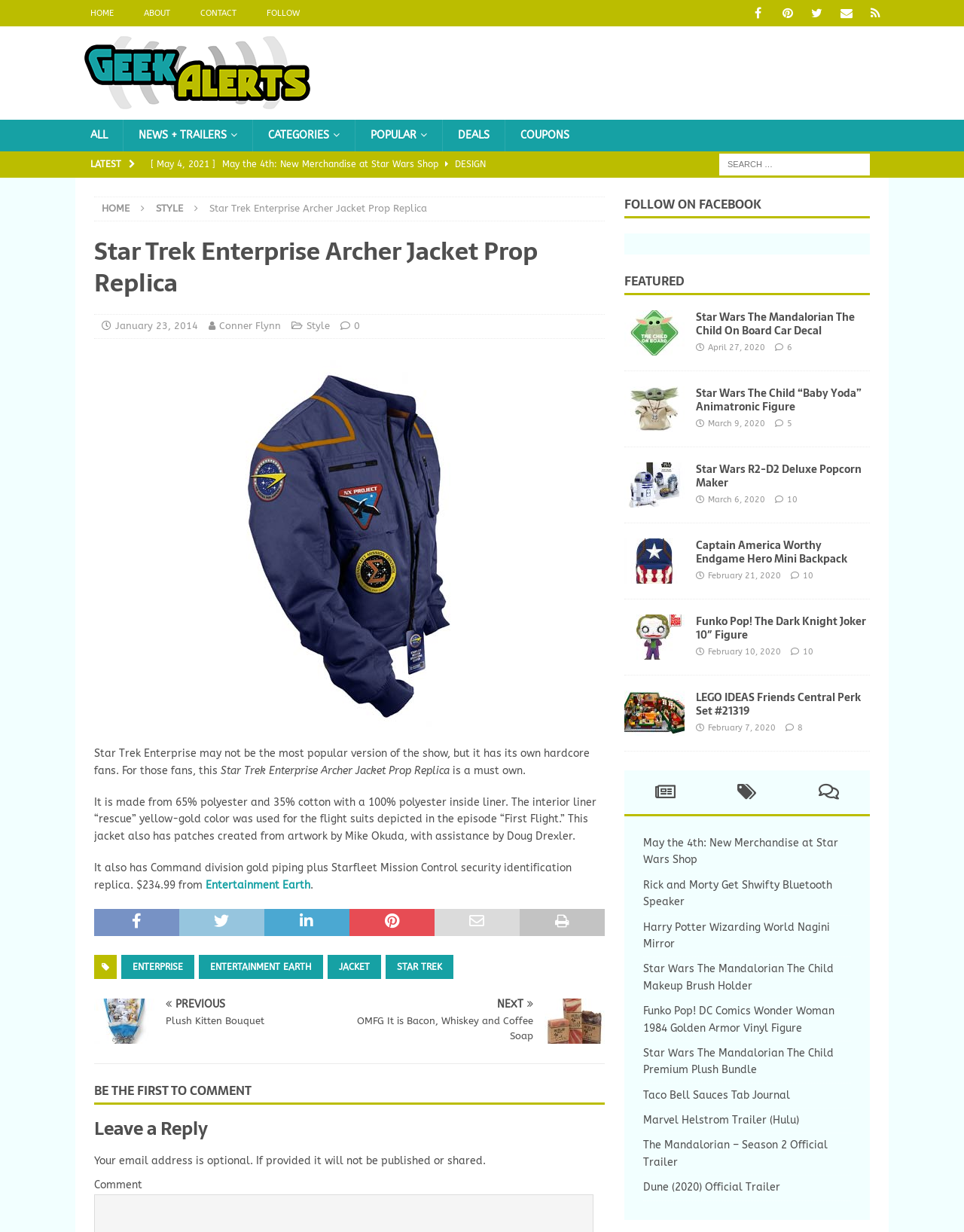Using a single word or phrase, answer the following question: 
How many categories are listed in the top navigation bar?

6